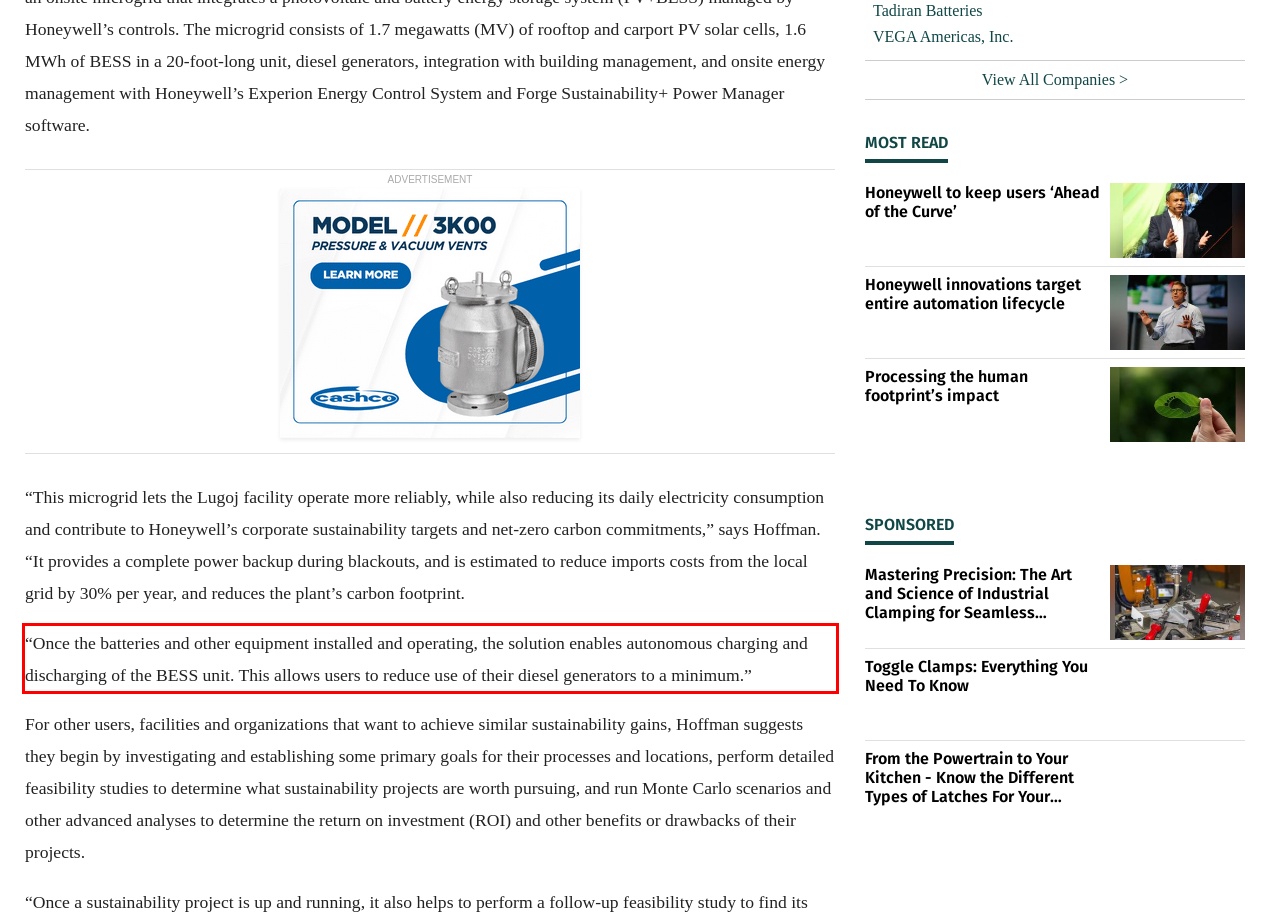With the provided screenshot of a webpage, locate the red bounding box and perform OCR to extract the text content inside it.

“Once the batteries and other equipment installed and operating, the solution enables autonomous charging and discharging of the BESS unit. This allows users to reduce use of their diesel generators to a minimum.”